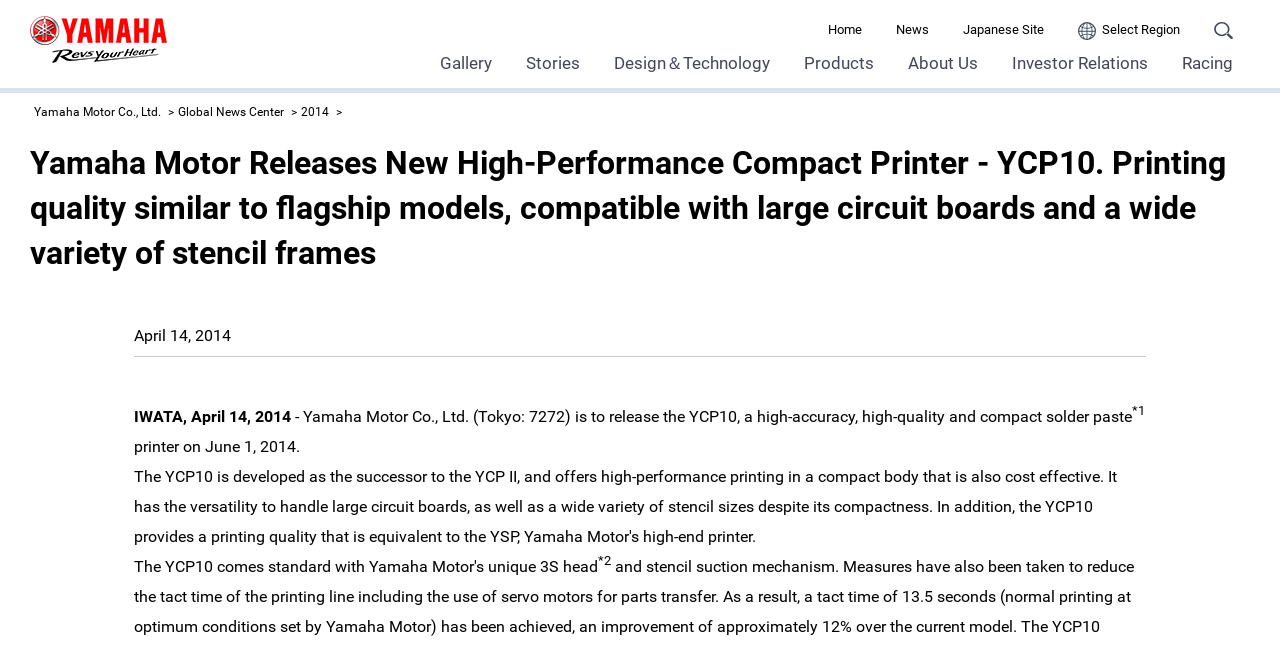Find the bounding box coordinates of the element you need to click on to perform this action: 'Click on the 'Home' link'. The coordinates should be represented by four float values between 0 and 1, in the format [left, top, right, bottom].

[0.647, 0.026, 0.673, 0.065]